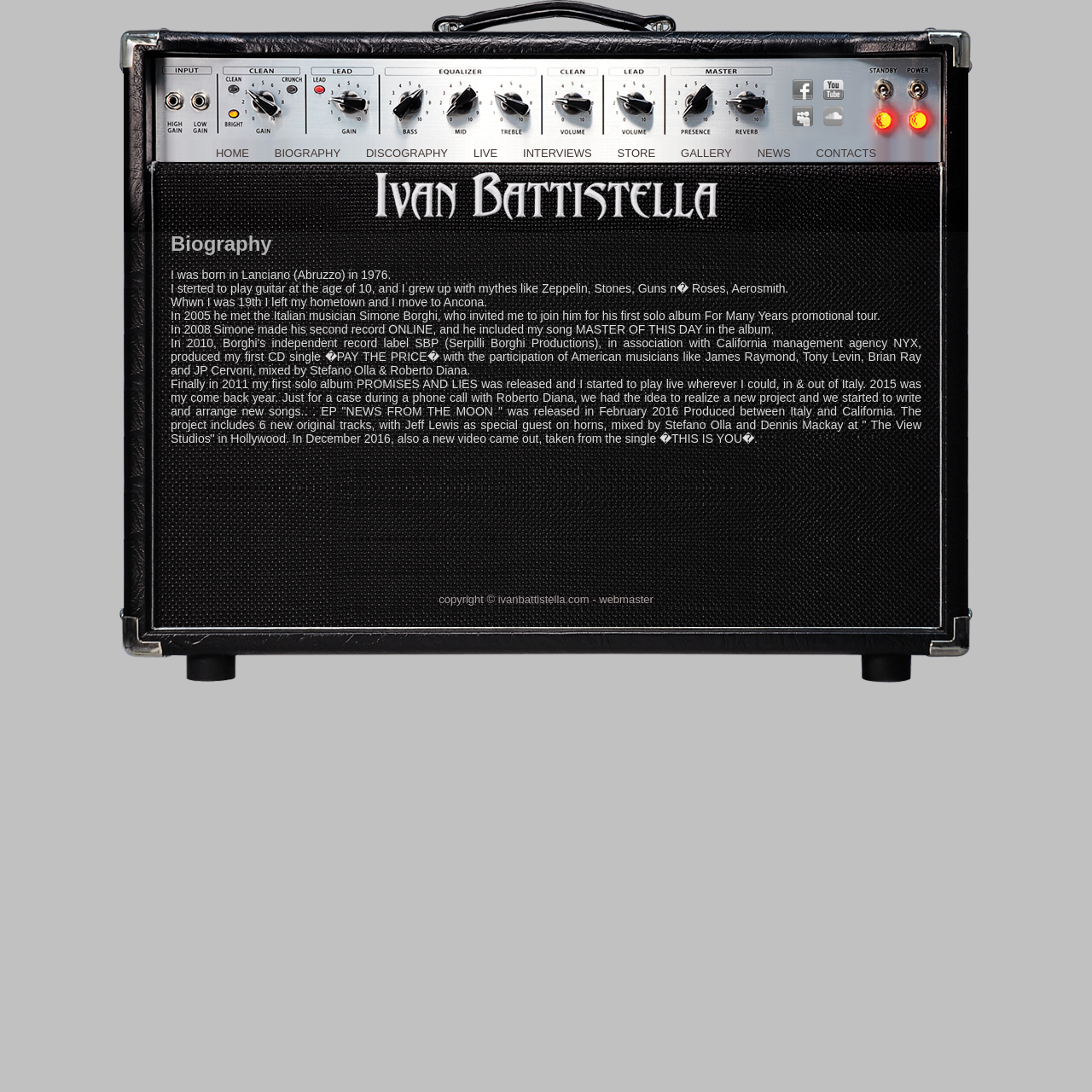What is Ivan Battistella's birthplace?
Please provide a comprehensive answer based on the details in the screenshot.

According to the biography section, Ivan Battistella was born in Lanciano (Abruzzo) in 1976.